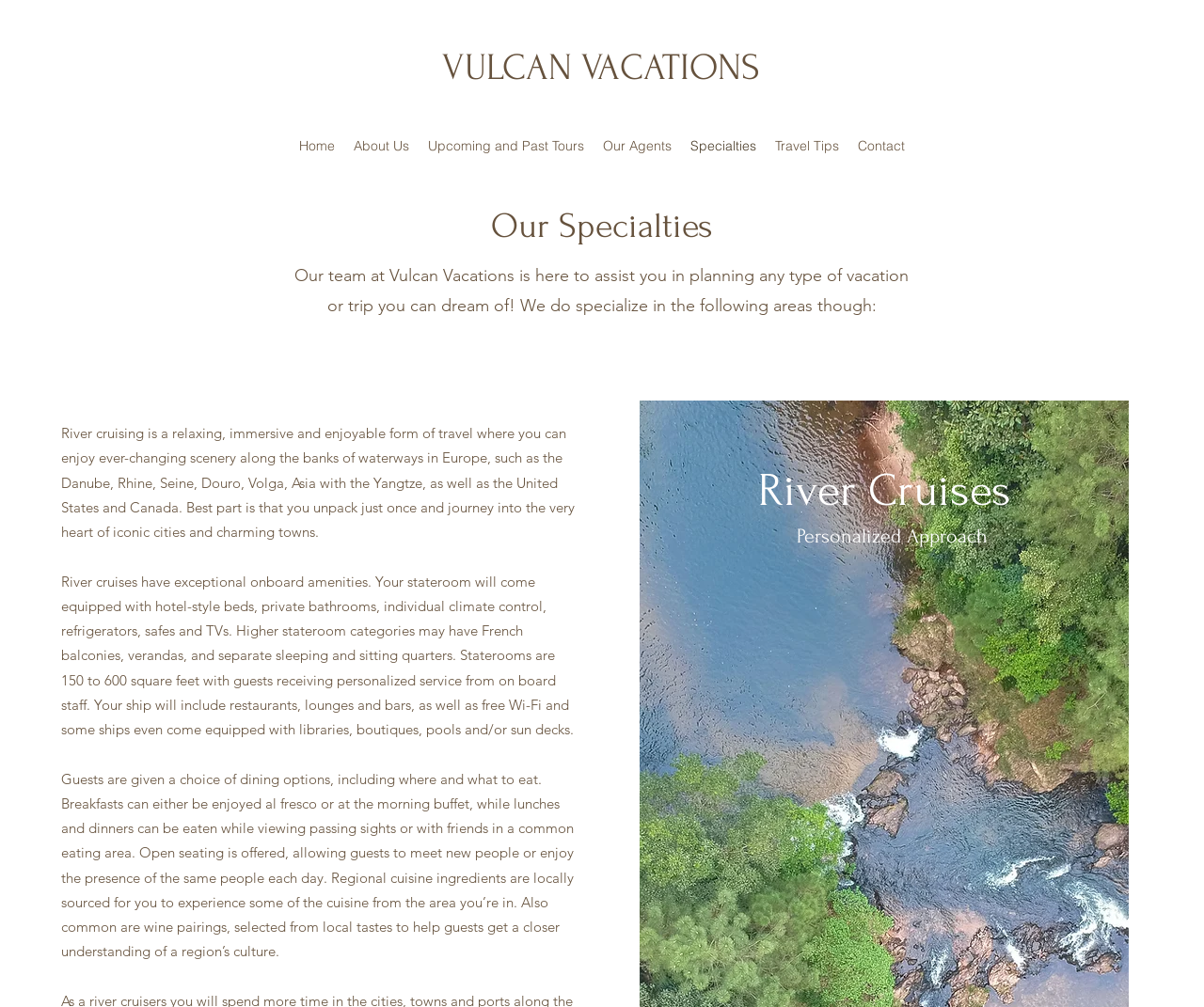Write an elaborate caption that captures the essence of the webpage.

The webpage is about Vulcan Vacations, a travel agency that specializes in planning various types of vacations and trips. At the top of the page, there is a navigation menu with links to different sections of the website, including "Home", "About Us", "Upcoming and Past Tours", "Our Agents", "Specialties", "Travel Tips", and "Contact". 

Below the navigation menu, there is a heading that reads "Our Specialties". Under this heading, there is a paragraph of text that introduces the agency's services, stating that they can assist with planning any type of vacation or trip, but they specialize in certain areas.

The first specialty area mentioned is river cruises. There is a heading that reads "River Cruises" and a detailed description of what river cruising entails, including the benefits of unpacking only once and journeying into the heart of iconic cities and charming towns. The description also highlights the onboard amenities, such as hotel-style beds, private bathrooms, and individual climate control, as well as the dining options, including open seating and regional cuisine ingredients sourced locally.

To the right of the "River Cruises" heading, there is another heading that reads "Personalized Approach", but it does not have any accompanying text.